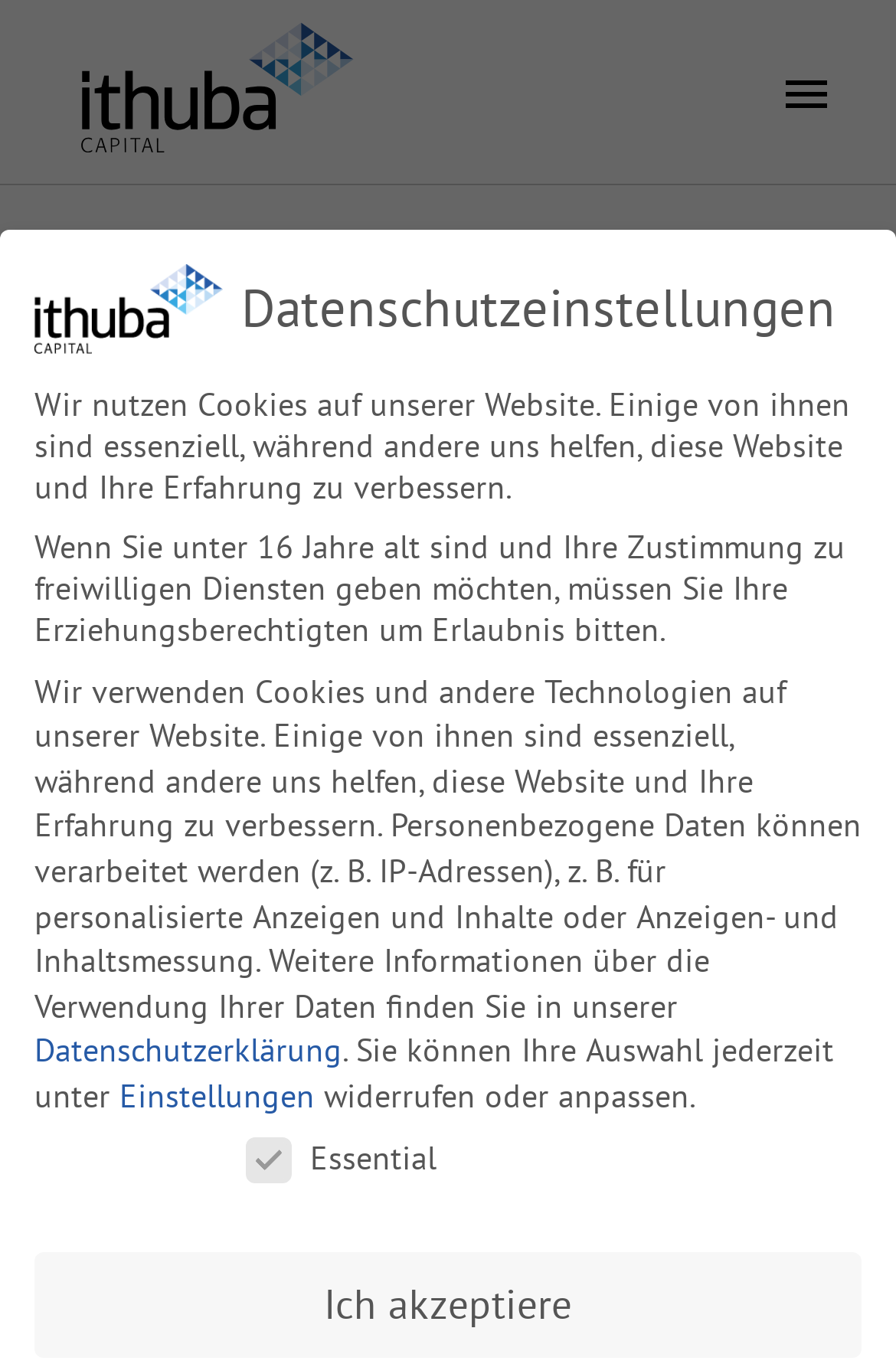What is the purpose of this webpage?
Use the information from the image to give a detailed answer to the question.

Based on the content of the webpage, it appears to be a complaint handling webpage where customers can submit their complaints or suggestions. The webpage provides information on how to contact the company and what kind of data is collected from users.